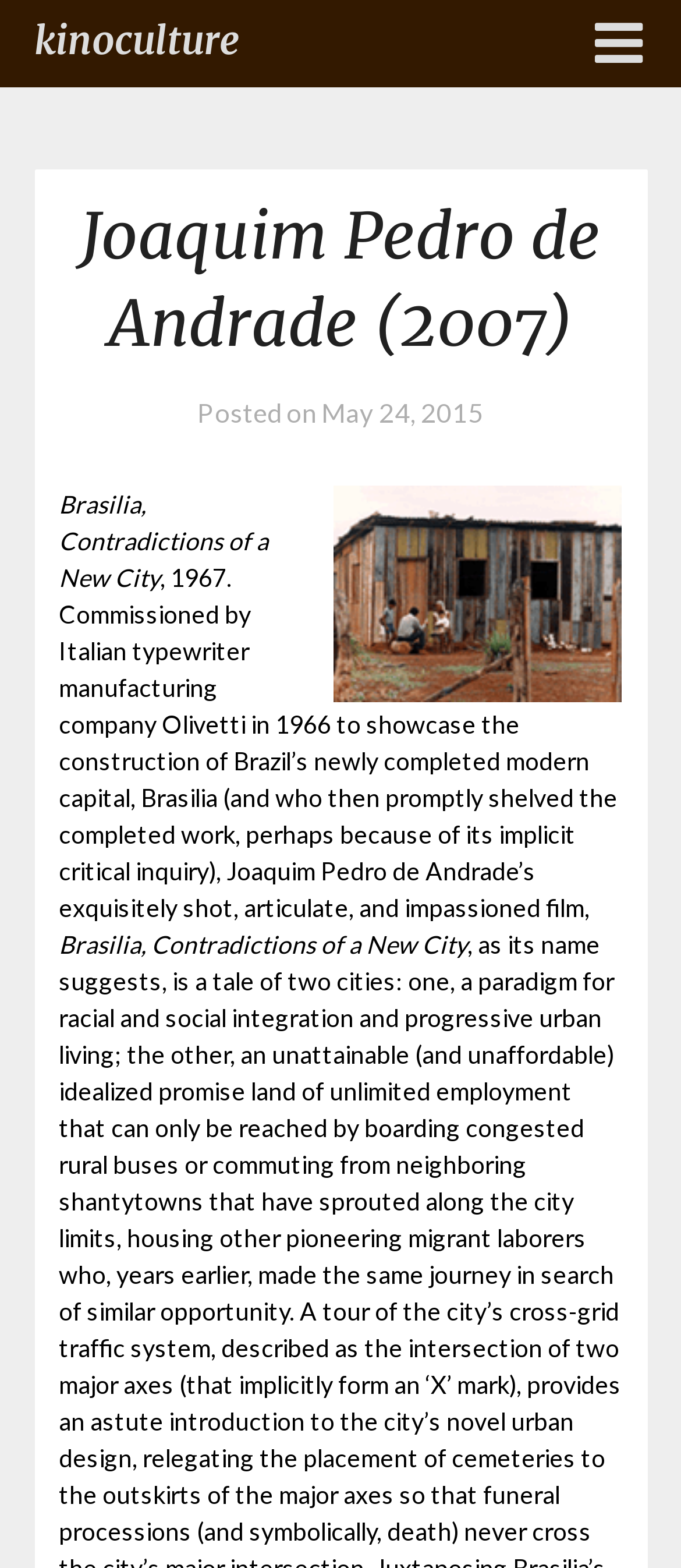From the webpage screenshot, predict the bounding box coordinates (top-left x, top-left y, bottom-right x, bottom-right y) for the UI element described here: Blink and she's gone!

None